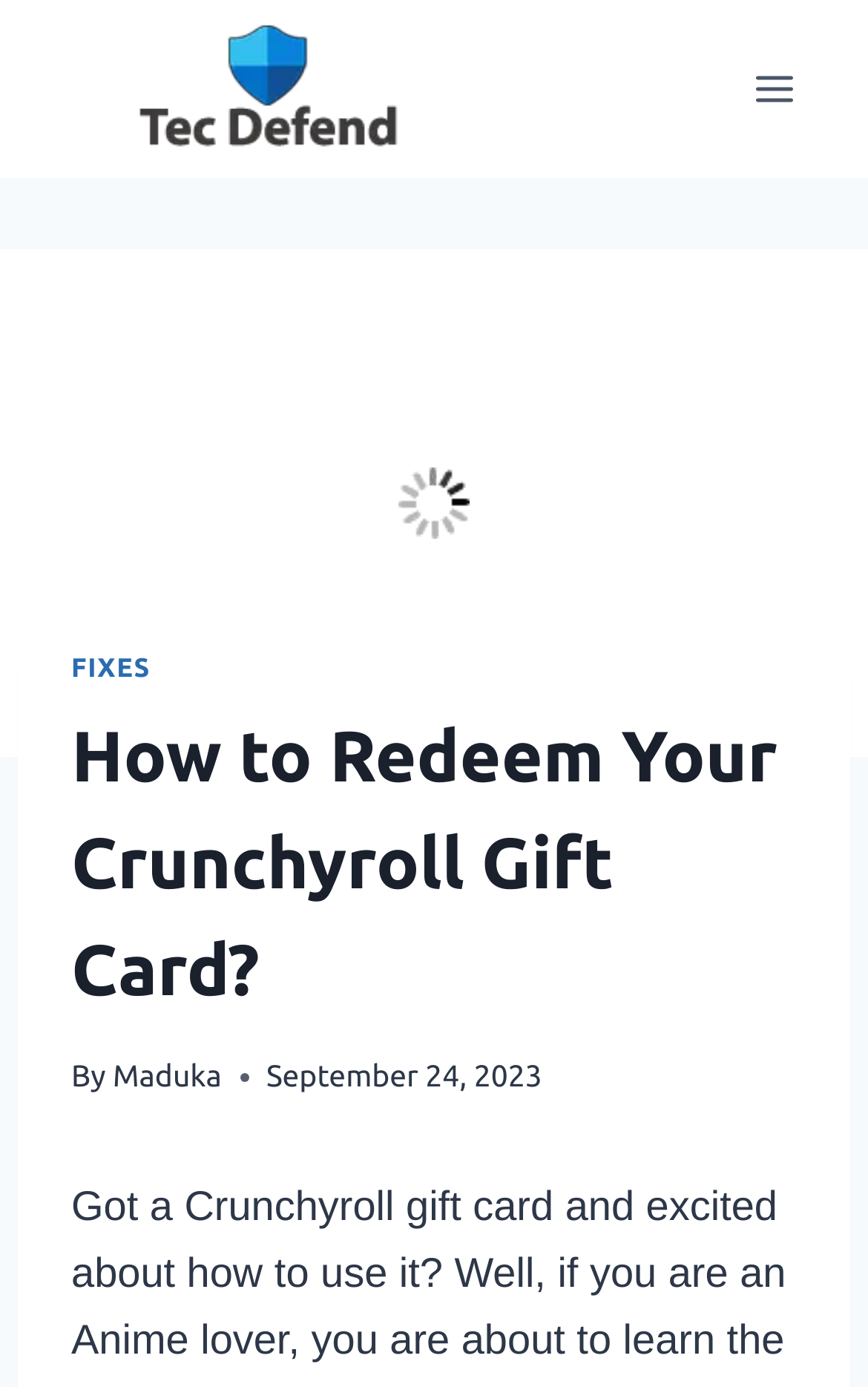Provide a short answer to the following question with just one word or phrase: What is the position of the 'Open menu' button?

Top right